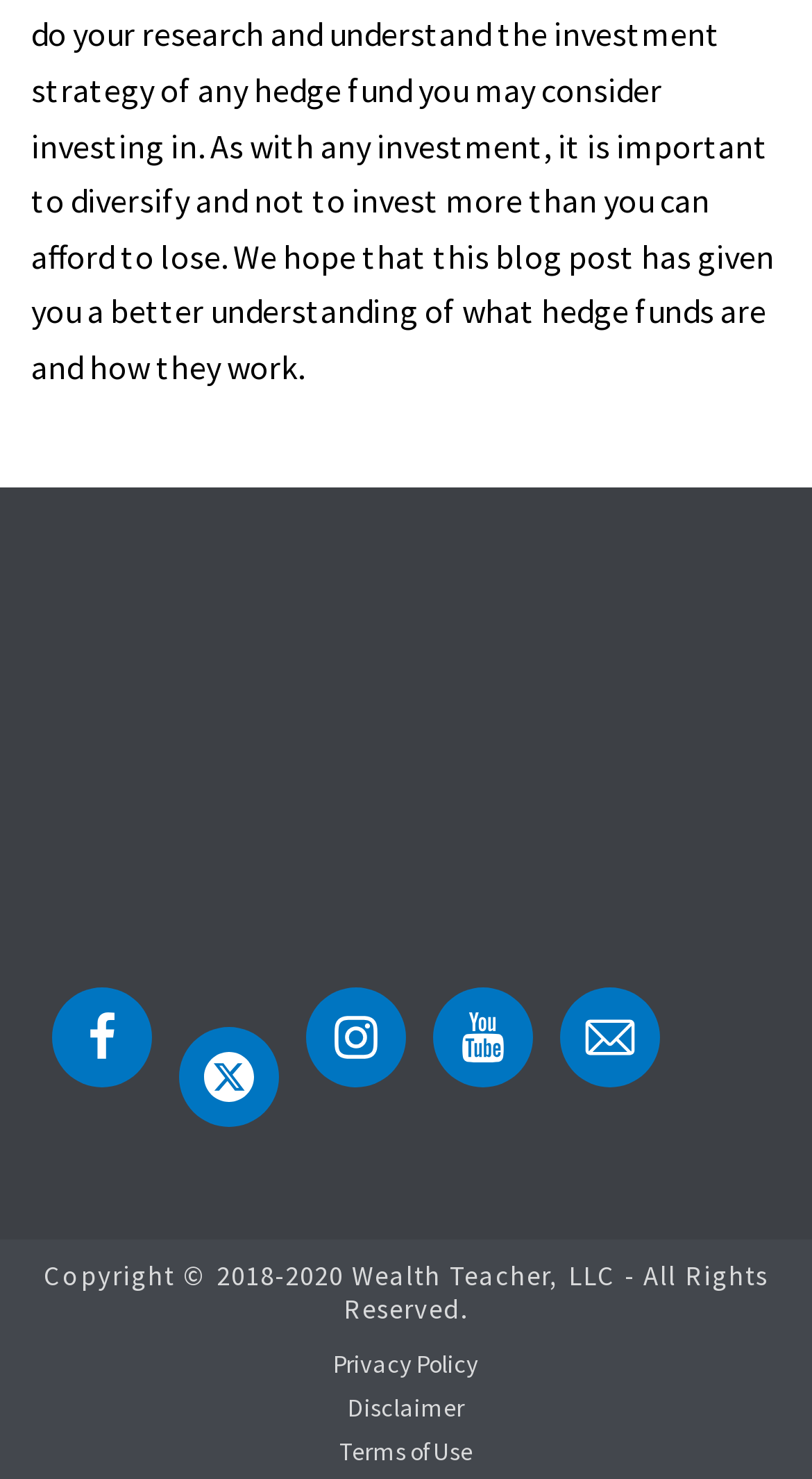How many footer links are there?
Analyze the screenshot and provide a detailed answer to the question.

At the bottom of the webpage, I found three links: 'Privacy Policy', 'Disclaimer', and 'Terms of Use', which are likely footer links.